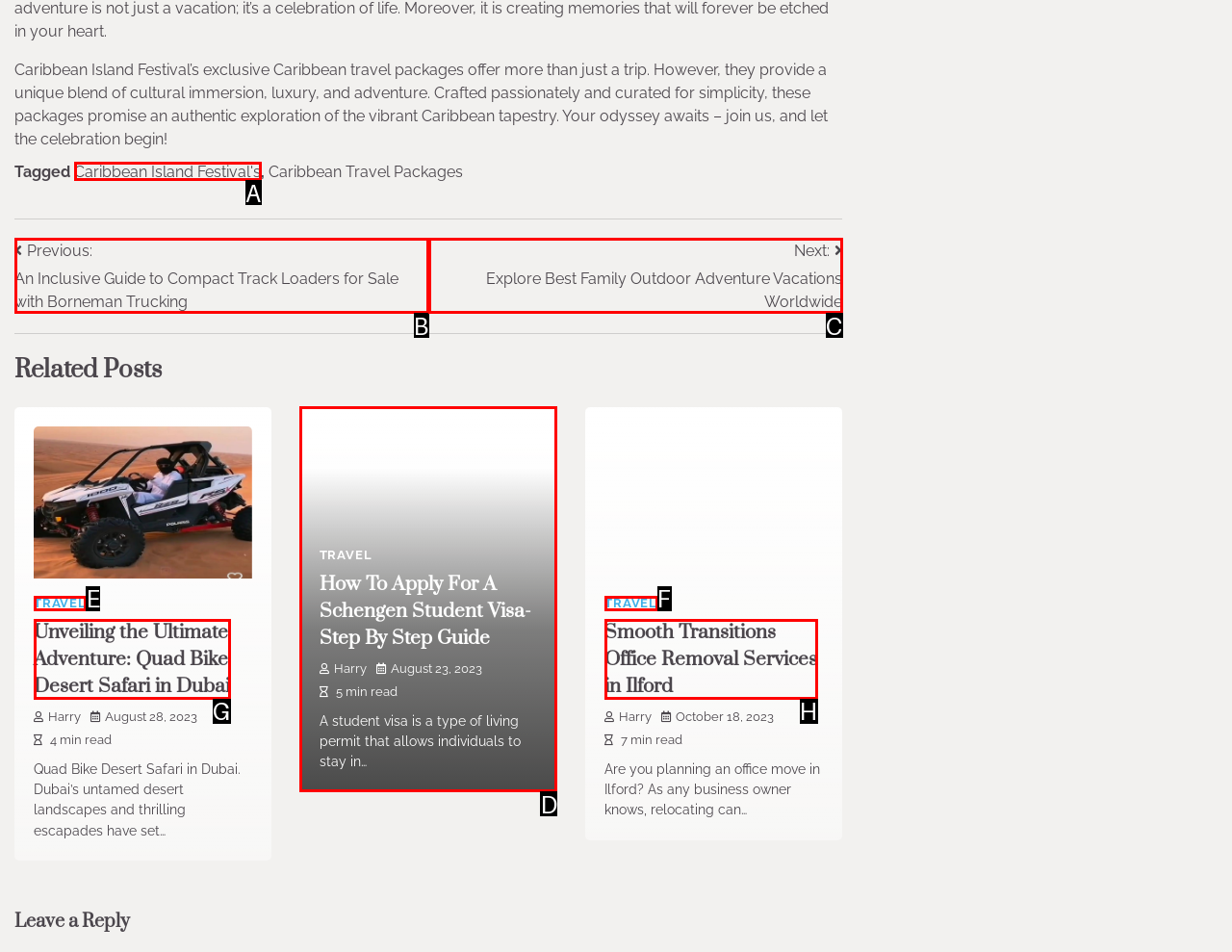Identify the HTML element to click to execute this task: Explore 'Step By Step Guide To Apply For A Schengen Visa' Respond with the letter corresponding to the proper option.

D